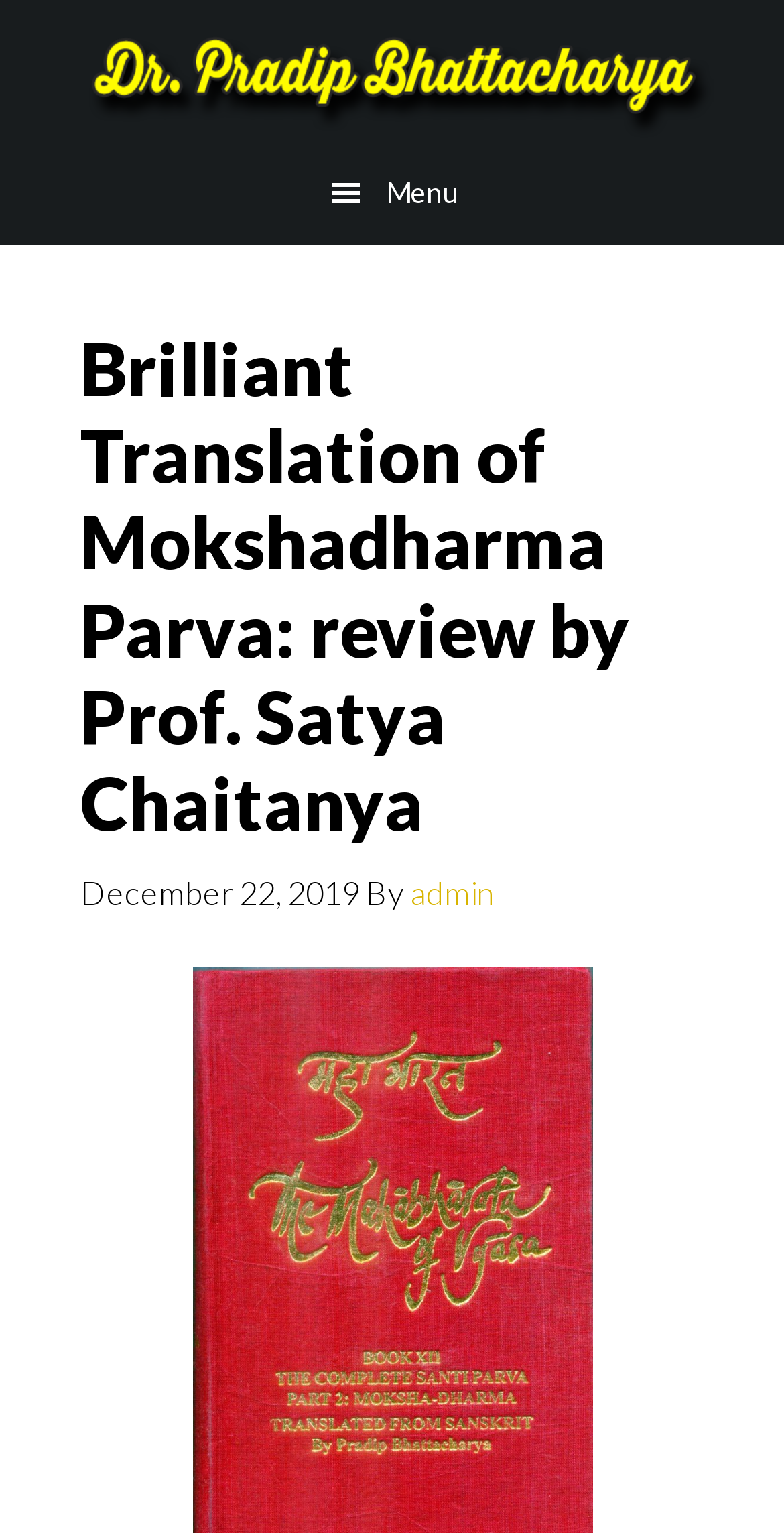Give a short answer using one word or phrase for the question:
What is the name of the person reviewing the translation?

Prof. Satya Chaitanya